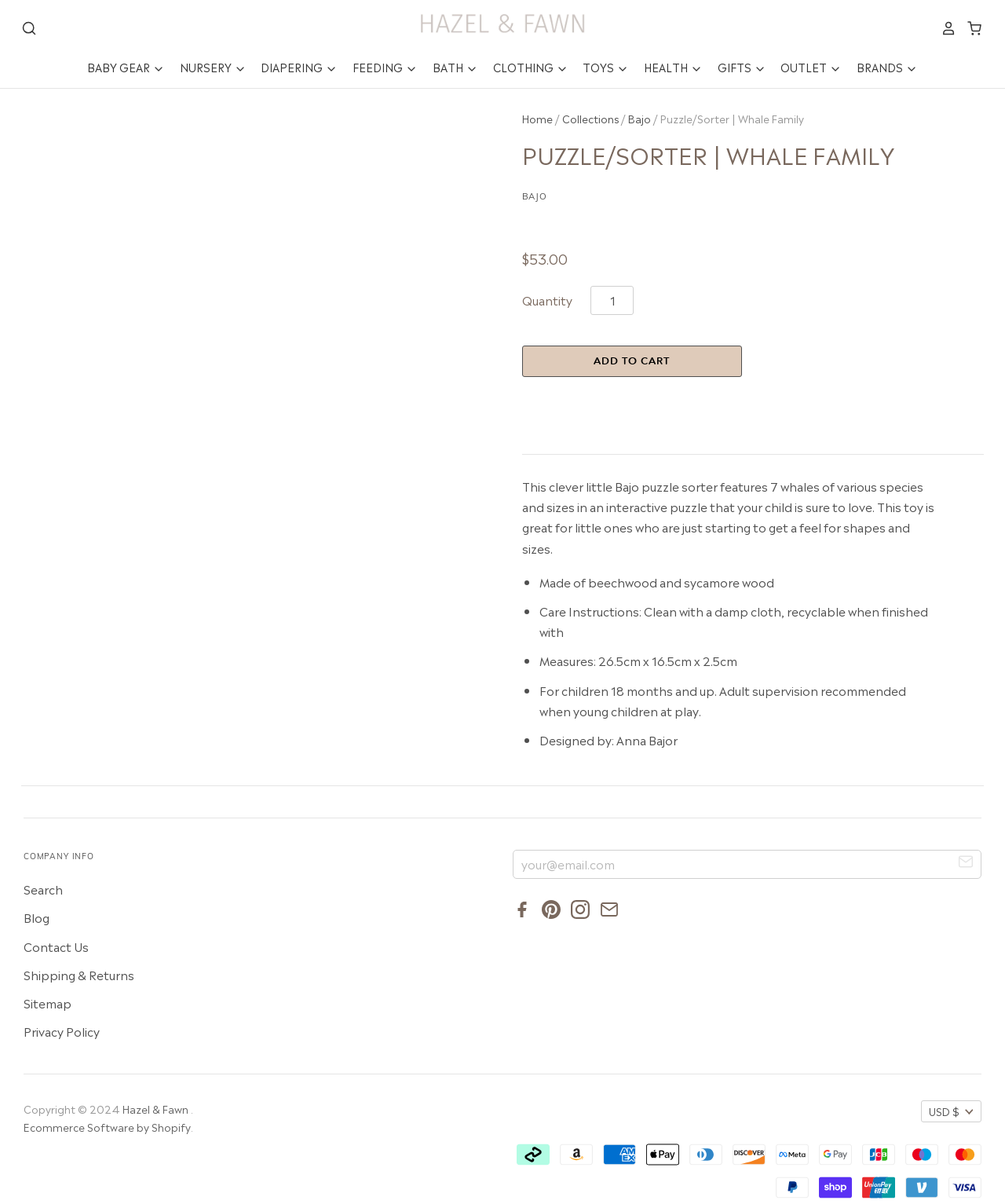Provide a brief response in the form of a single word or phrase:
How many whales are featured in the Bajo Whale Family Puzzle?

7